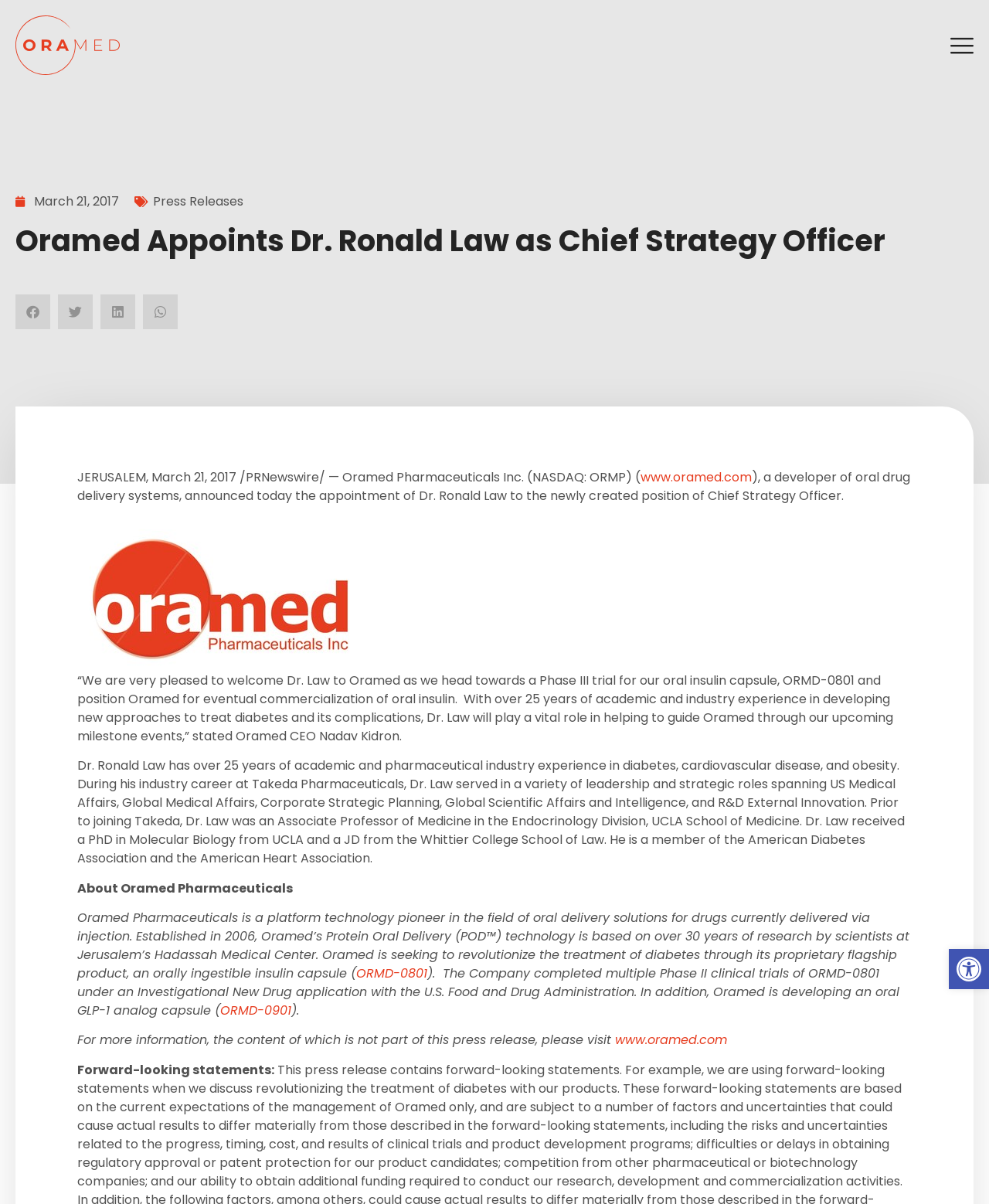Can you find the bounding box coordinates for the UI element given this description: "March 21, 2017"? Provide the coordinates as four float numbers between 0 and 1: [left, top, right, bottom].

[0.016, 0.16, 0.12, 0.175]